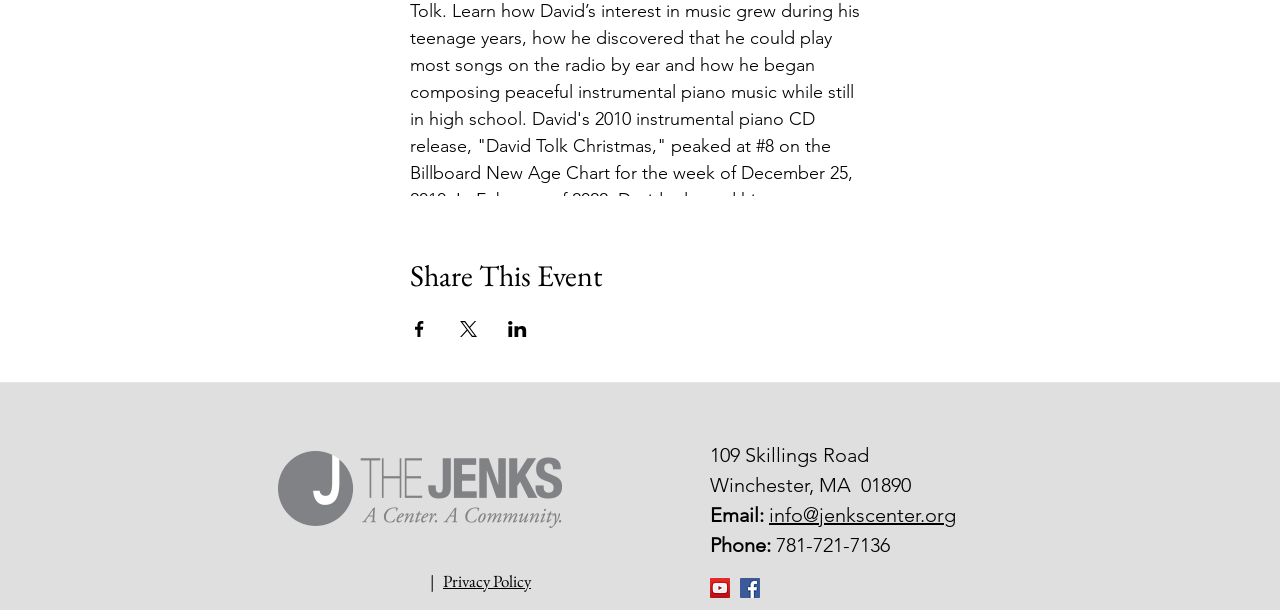Please give a short response to the question using one word or a phrase:
What is the name of the organization?

Jenks Center